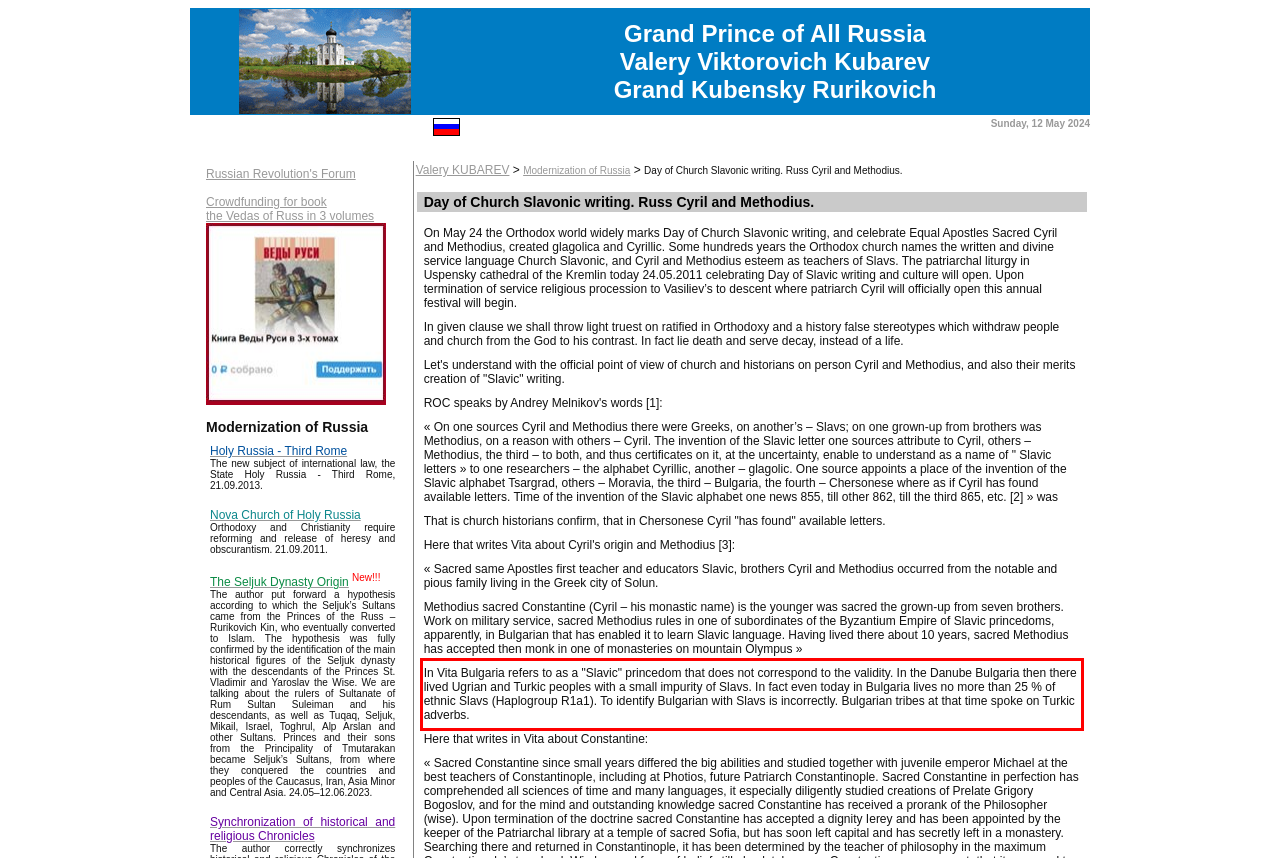Please analyze the screenshot of a webpage and extract the text content within the red bounding box using OCR.

In Vita Bulgaria refers to as a "Slavic" princedom that does not correspond to the validity. In the Danube Bulgaria then there lived Ugrian and Turkic peoples with a small impurity of Slavs. In fact even today in Bulgaria lives no more than 25 % of ethnic Slavs (Haplogroup R1a1). To identify Bulgarian with Slavs is incorrectly. Bulgarian tribes at that time spoke on Turkic adverbs.